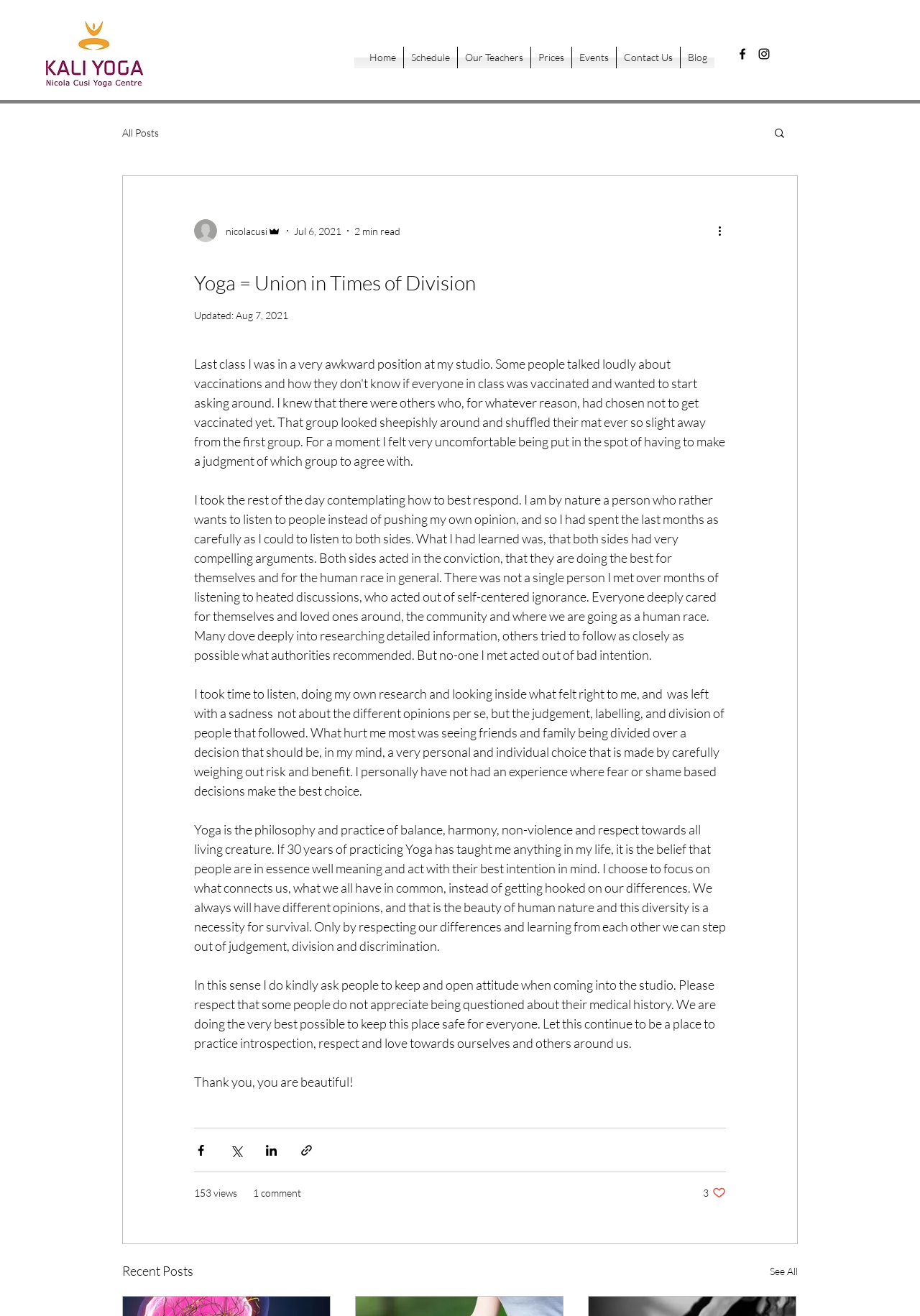What is the name of the article author?
By examining the image, provide a one-word or phrase answer.

Nicolacusi